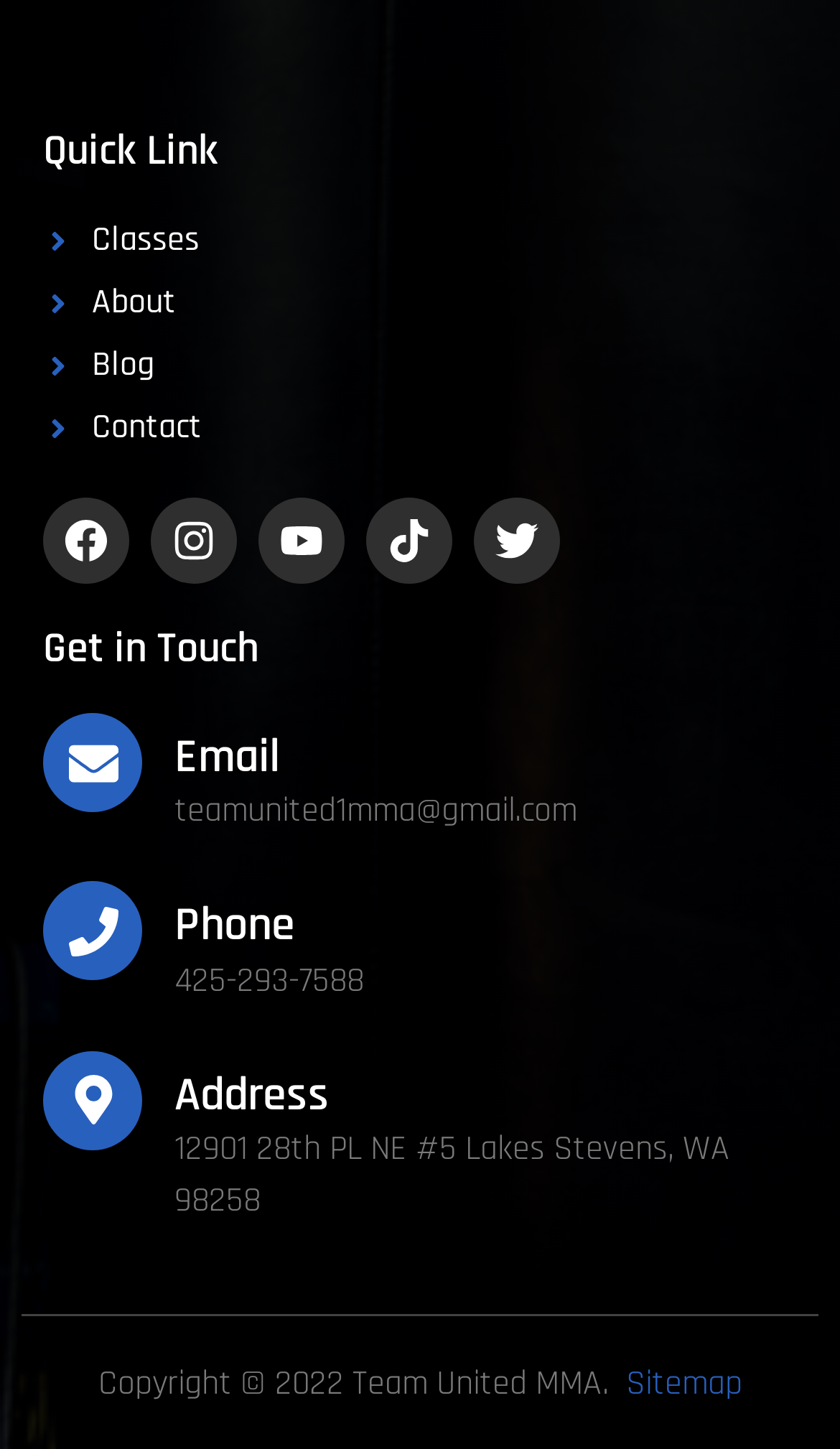Identify the bounding box coordinates of the clickable region necessary to fulfill the following instruction: "Get in touch via email". The bounding box coordinates should be four float numbers between 0 and 1, i.e., [left, top, right, bottom].

None